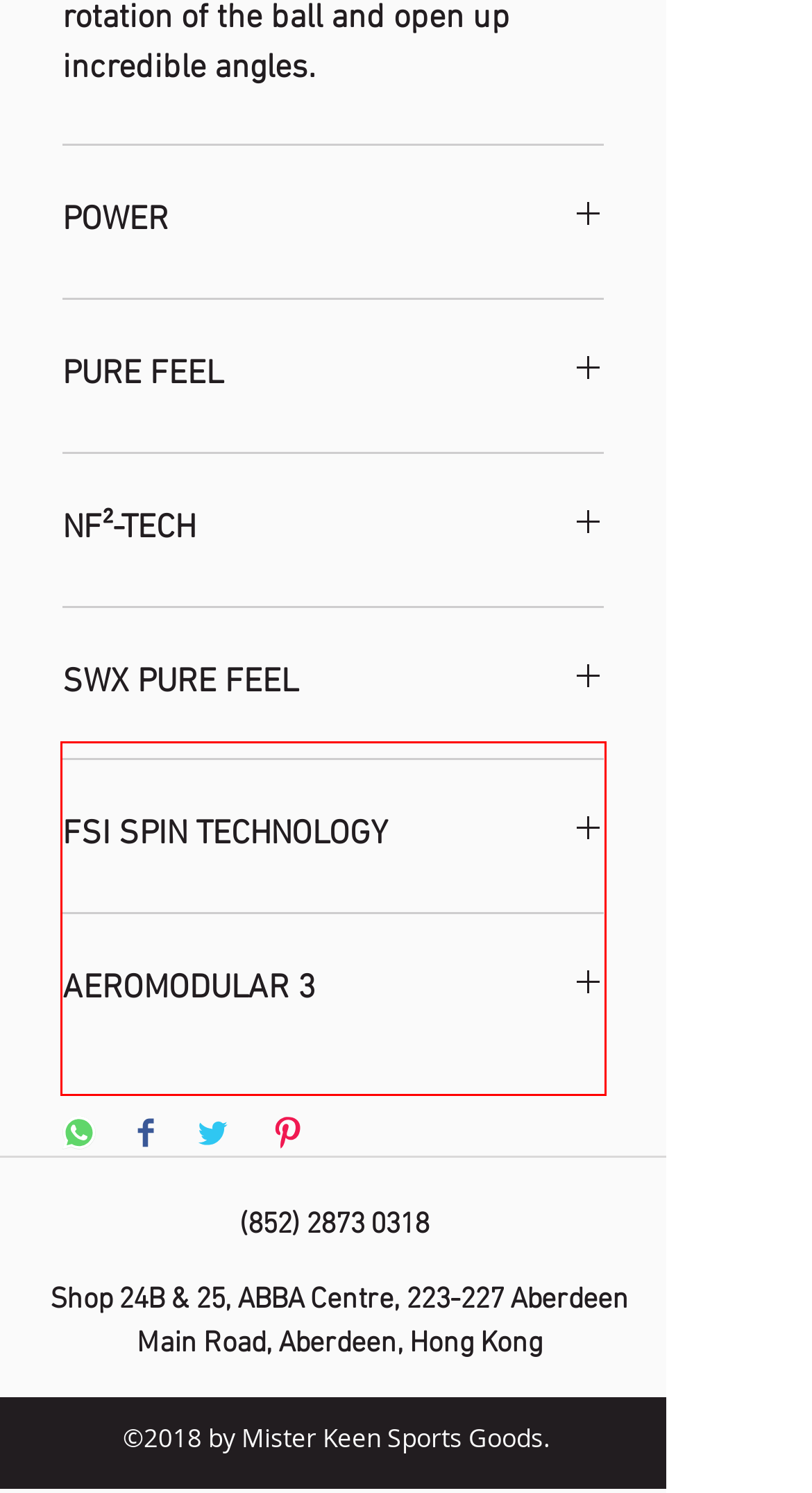You have a screenshot of a webpage with a red bounding box. Use OCR to generate the text contained within this red rectangle.

New technology featuring extended wrapping of SMAC technology, the cutting-edge vibration filtration system integrated in the lay-up composition, provides an unrivaled feel at ball impact and a unique sound on every shot.